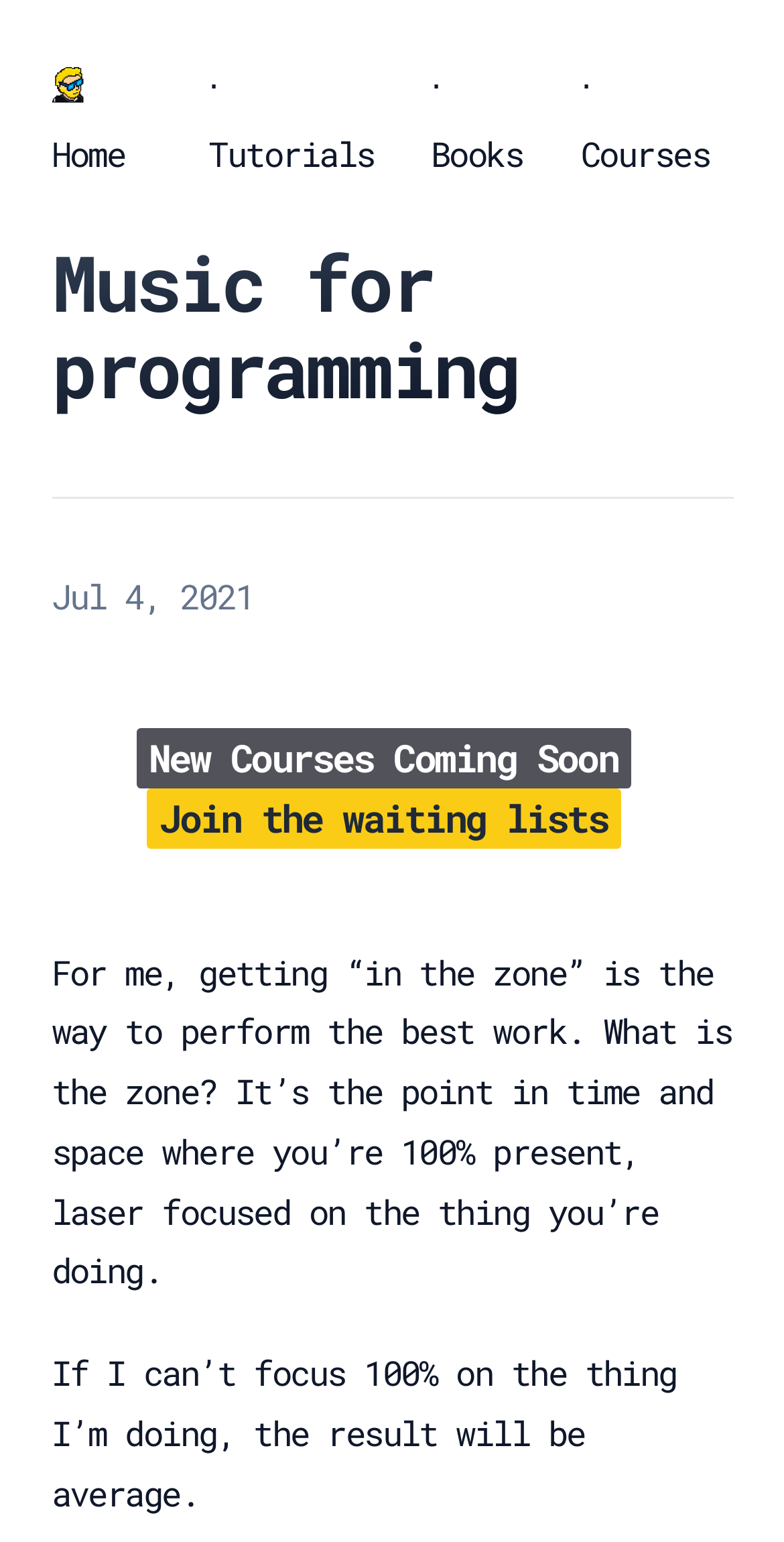What is the main heading of this webpage? Please extract and provide it.

Music for programming